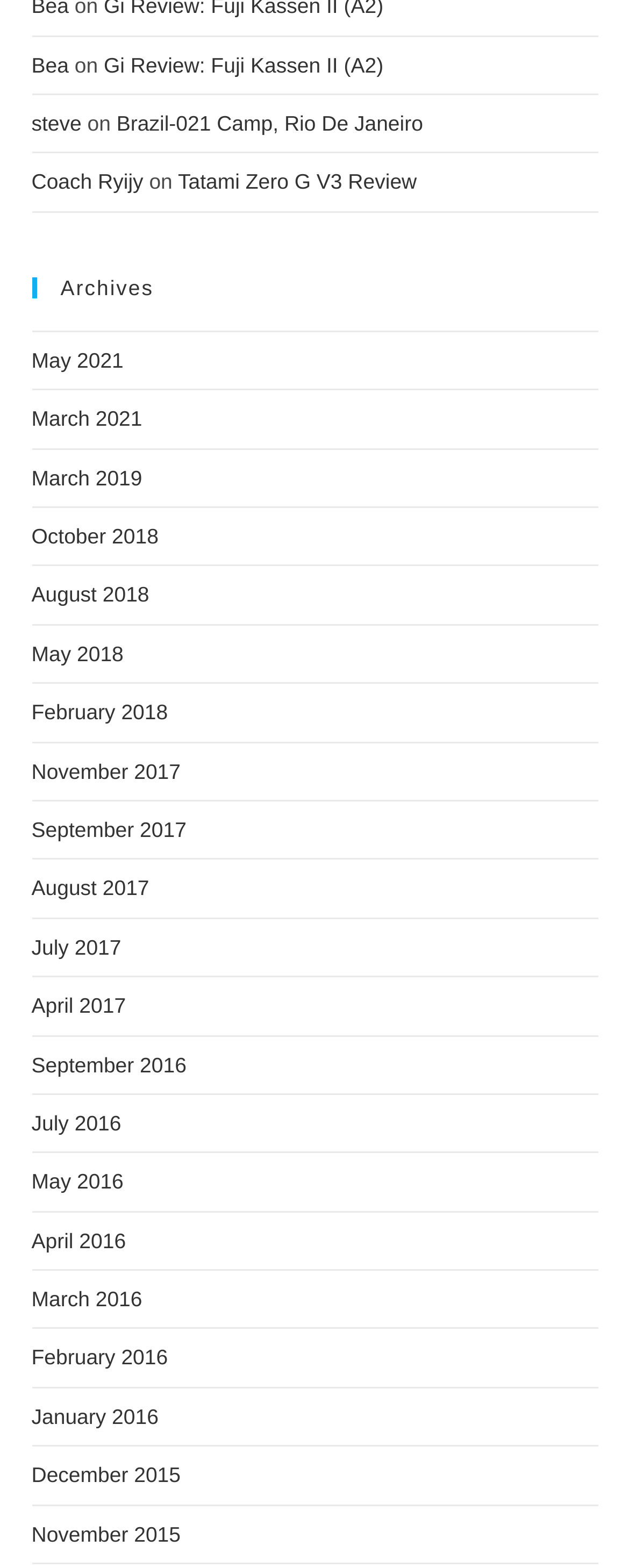Please locate the bounding box coordinates of the region I need to click to follow this instruction: "view the review of Fuji Kassen II".

[0.165, 0.034, 0.61, 0.049]